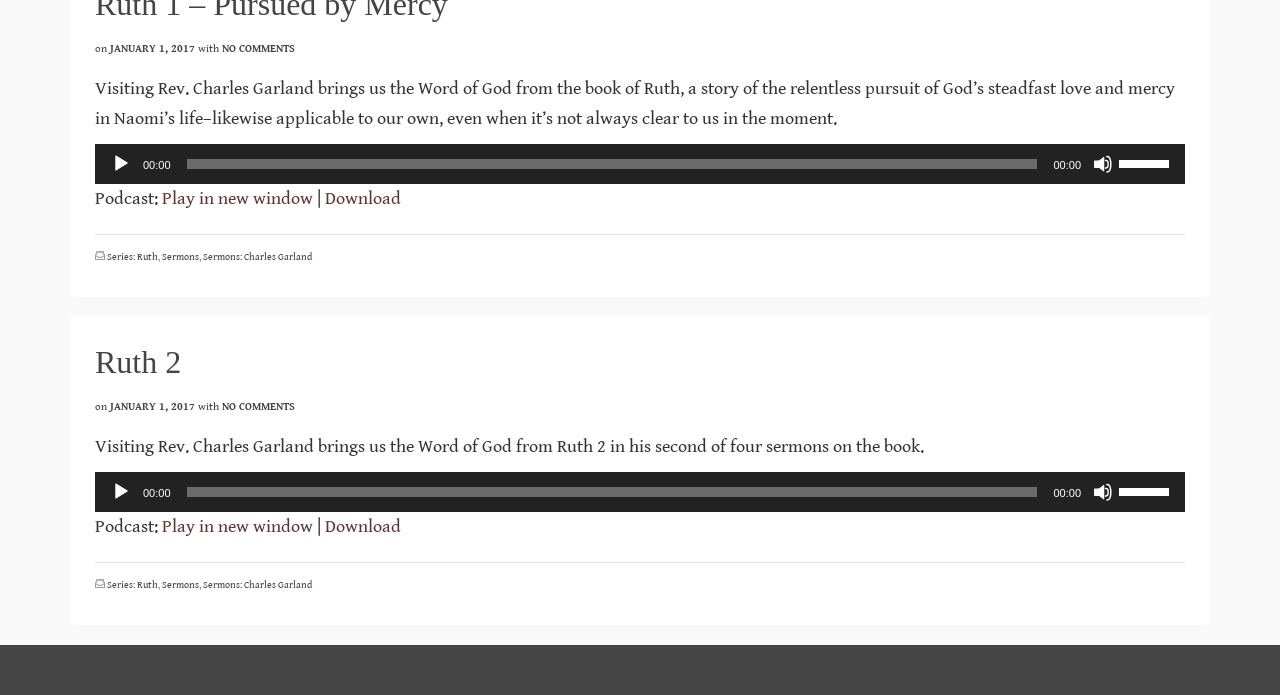Identify the bounding box for the UI element specified in this description: "Sermons: Charles Garland". The coordinates must be four float numbers between 0 and 1, formatted as [left, top, right, bottom].

[0.159, 0.833, 0.244, 0.85]